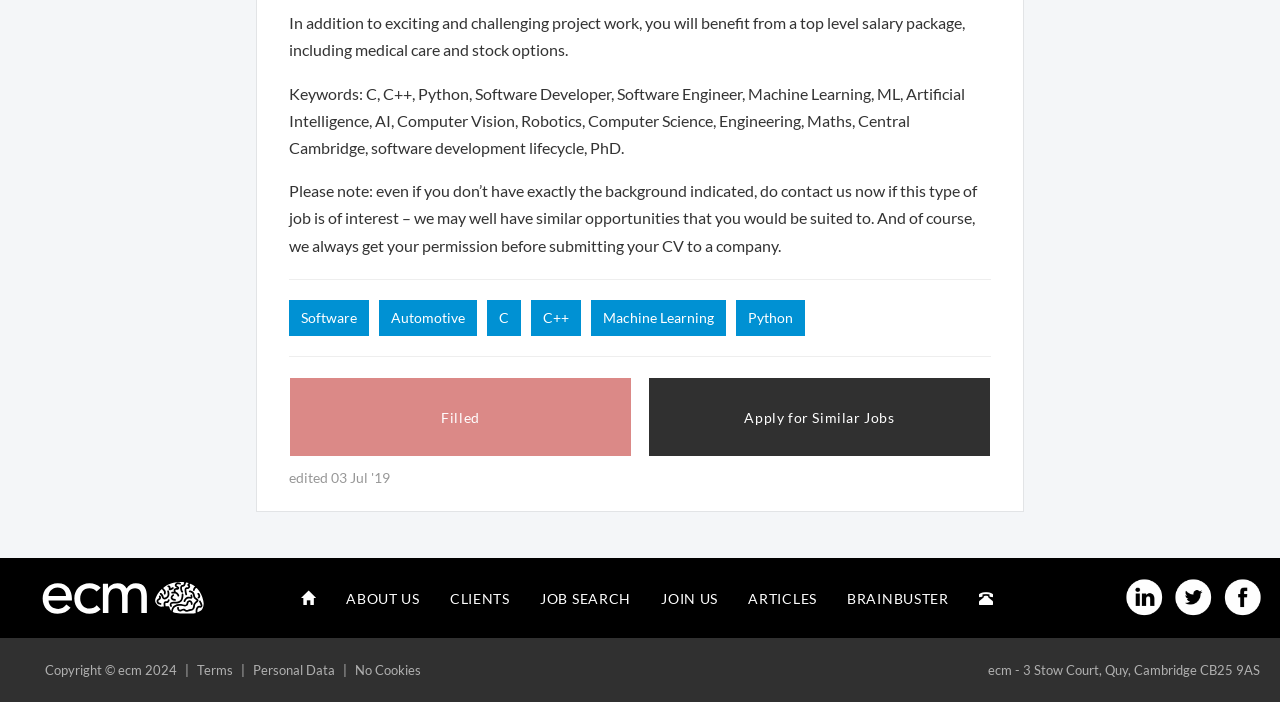Please provide the bounding box coordinates for the element that needs to be clicked to perform the following instruction: "Apply for Similar Jobs". The coordinates should be given as four float numbers between 0 and 1, i.e., [left, top, right, bottom].

[0.506, 0.537, 0.774, 0.651]